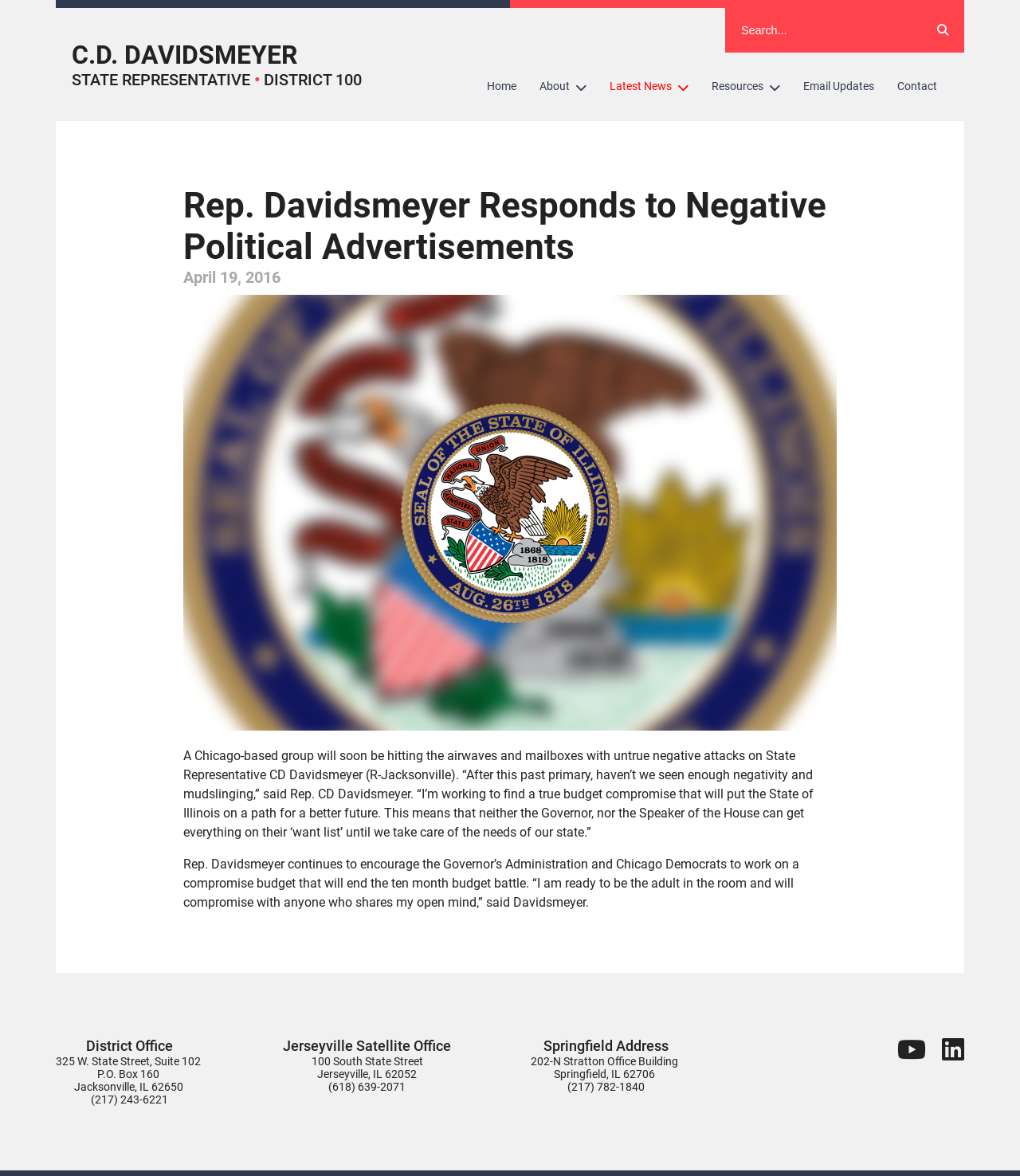Show the bounding box coordinates for the element that needs to be clicked to execute the following instruction: "View the office addresses". Provide the coordinates in the form of four float numbers between 0 and 1, i.e., [left, top, right, bottom].

[0.18, 0.882, 0.784, 0.897]